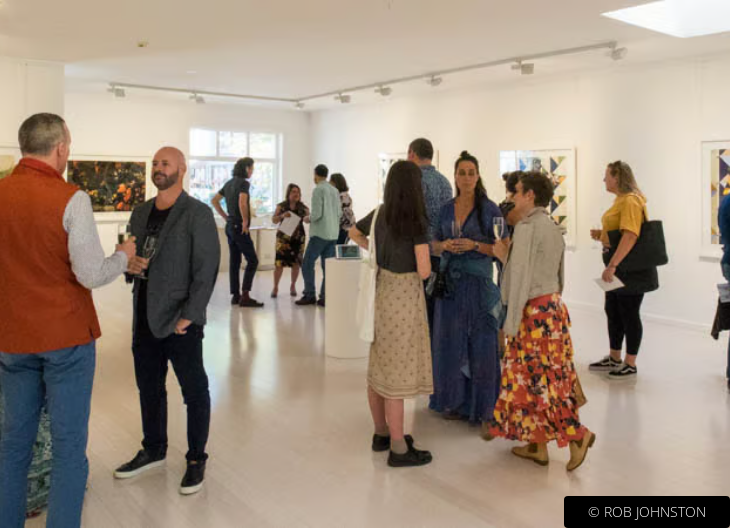Who photographed the scene?
Provide an in-depth and detailed explanation in response to the question.

According to the caption, the scene was photographed by Rob Johnston, which implies that he is the photographer responsible for capturing this vibrant moment at the art exhibition.